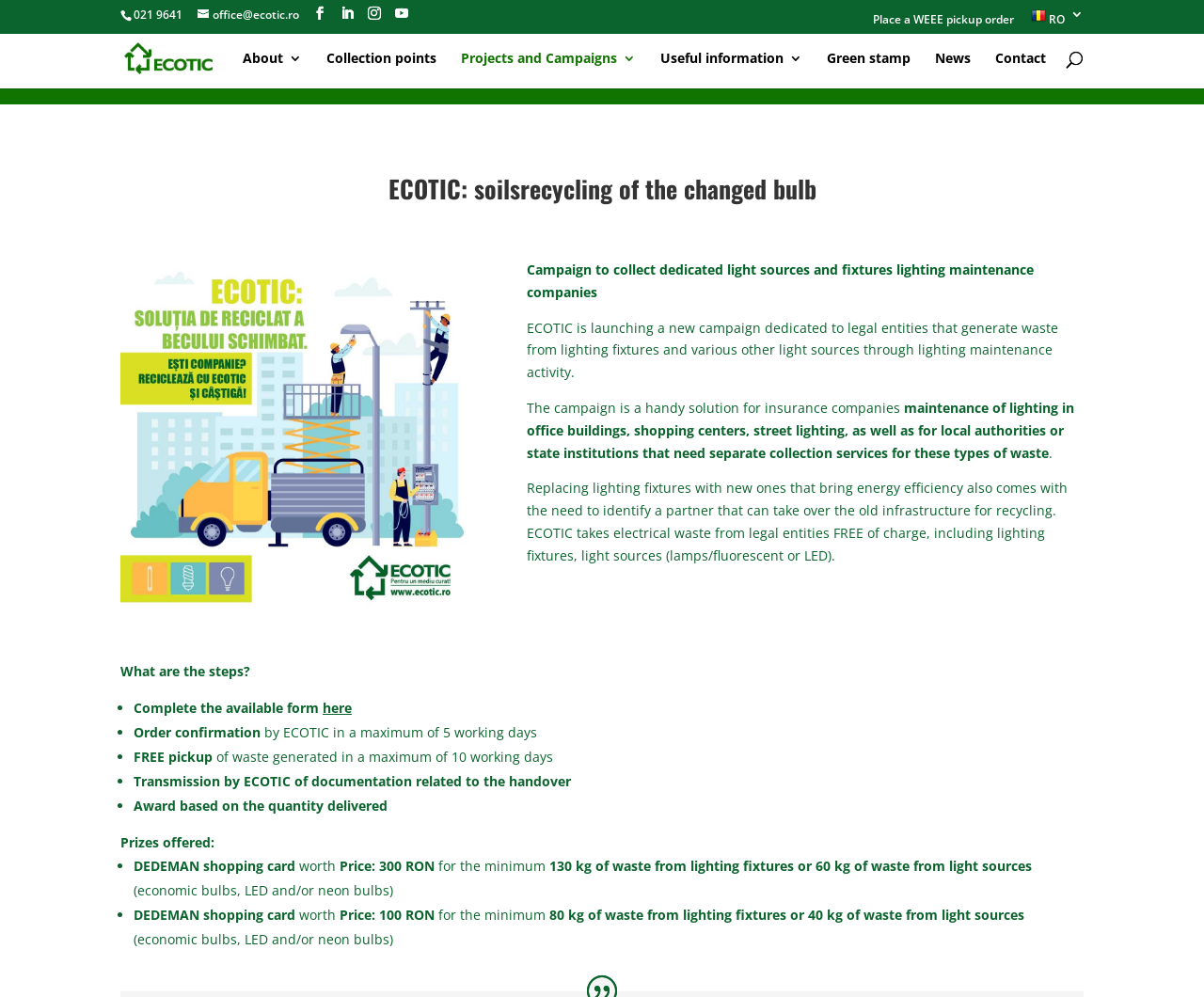Identify the bounding box for the element characterized by the following description: "alicia case atlanta".

None